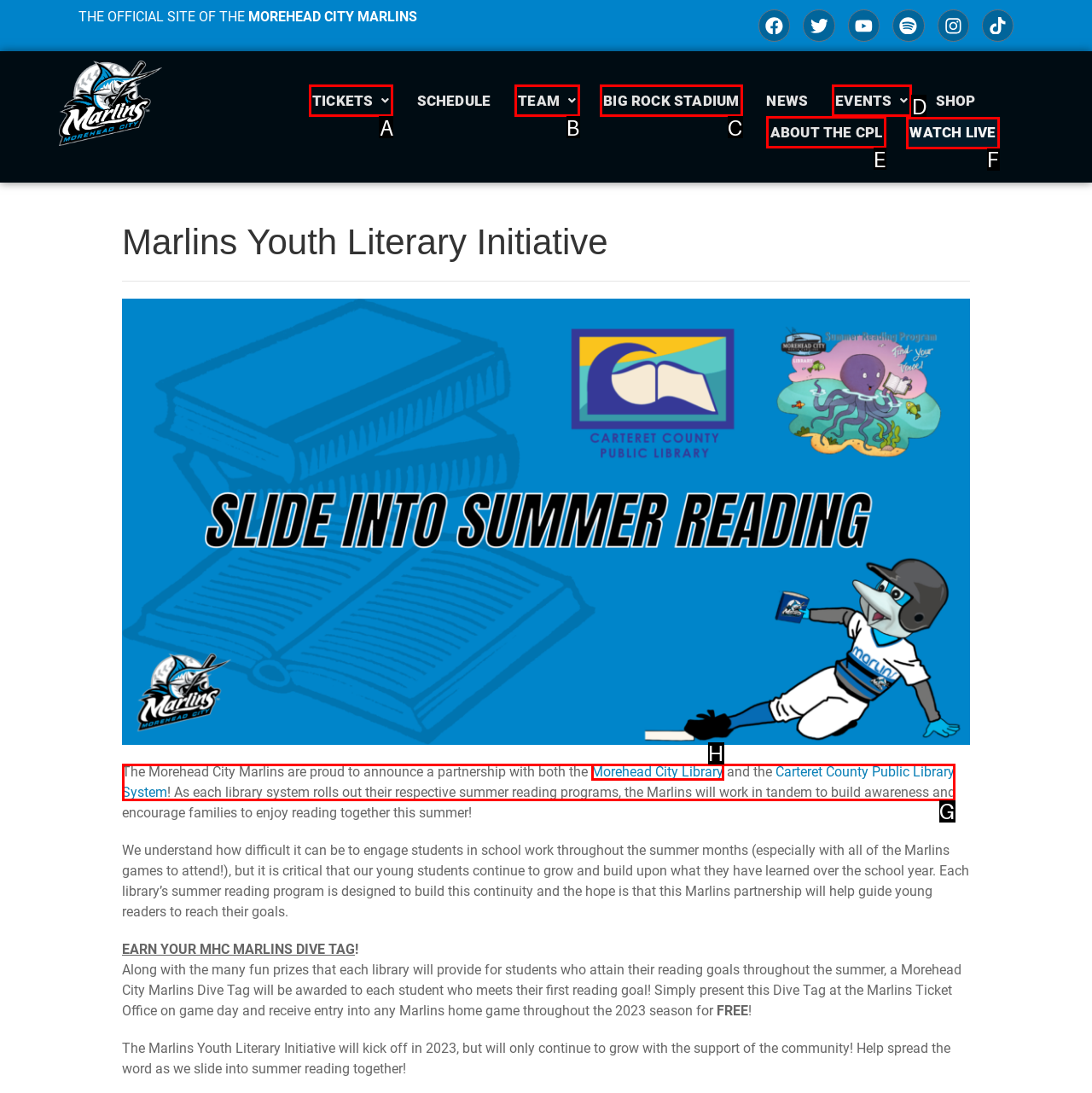Which option should you click on to fulfill this task: Watch live? Answer with the letter of the correct choice.

F